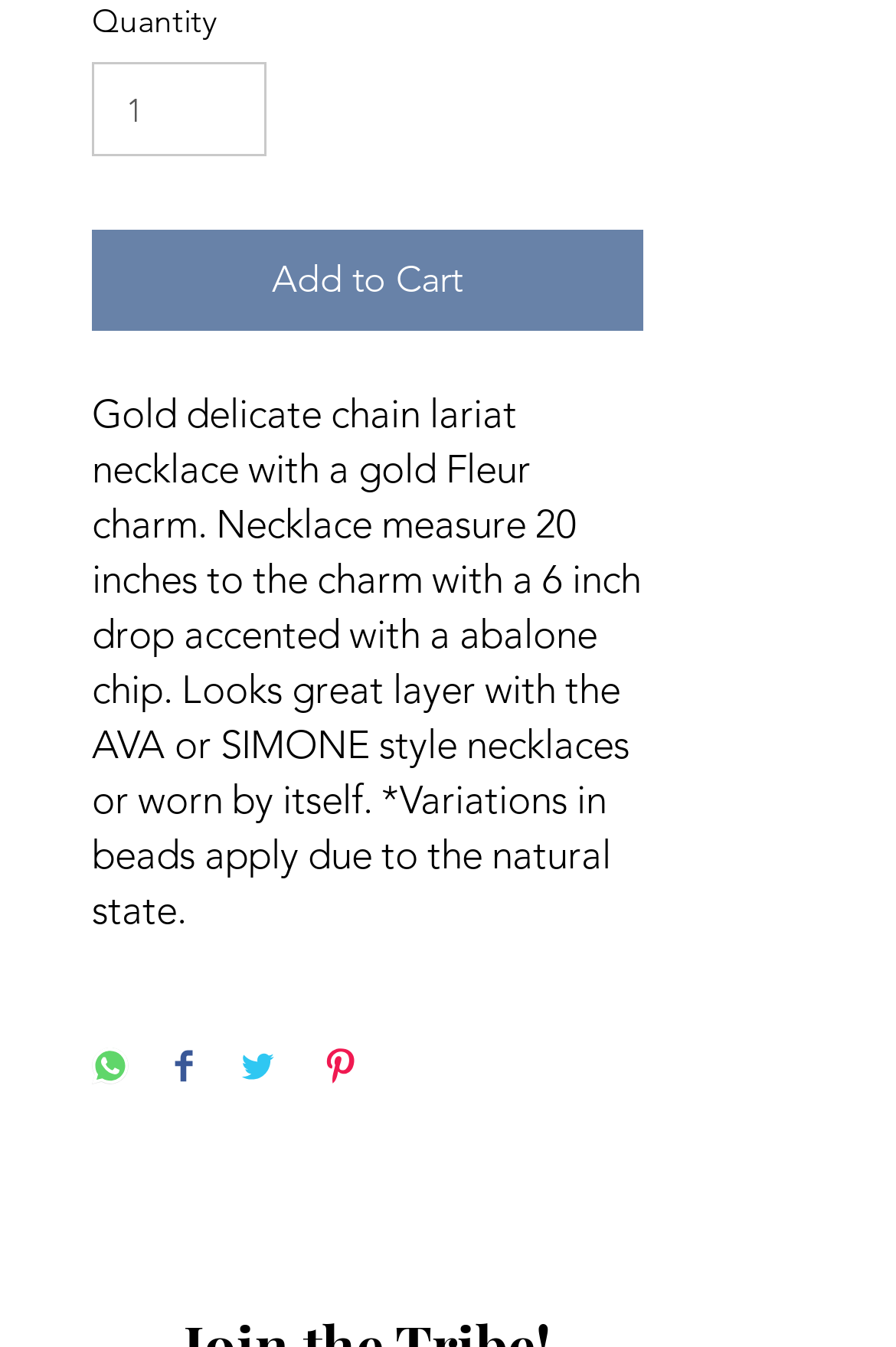Please locate the bounding box coordinates of the element's region that needs to be clicked to follow the instruction: "Share on WhatsApp". The bounding box coordinates should be provided as four float numbers between 0 and 1, i.e., [left, top, right, bottom].

[0.103, 0.778, 0.144, 0.81]